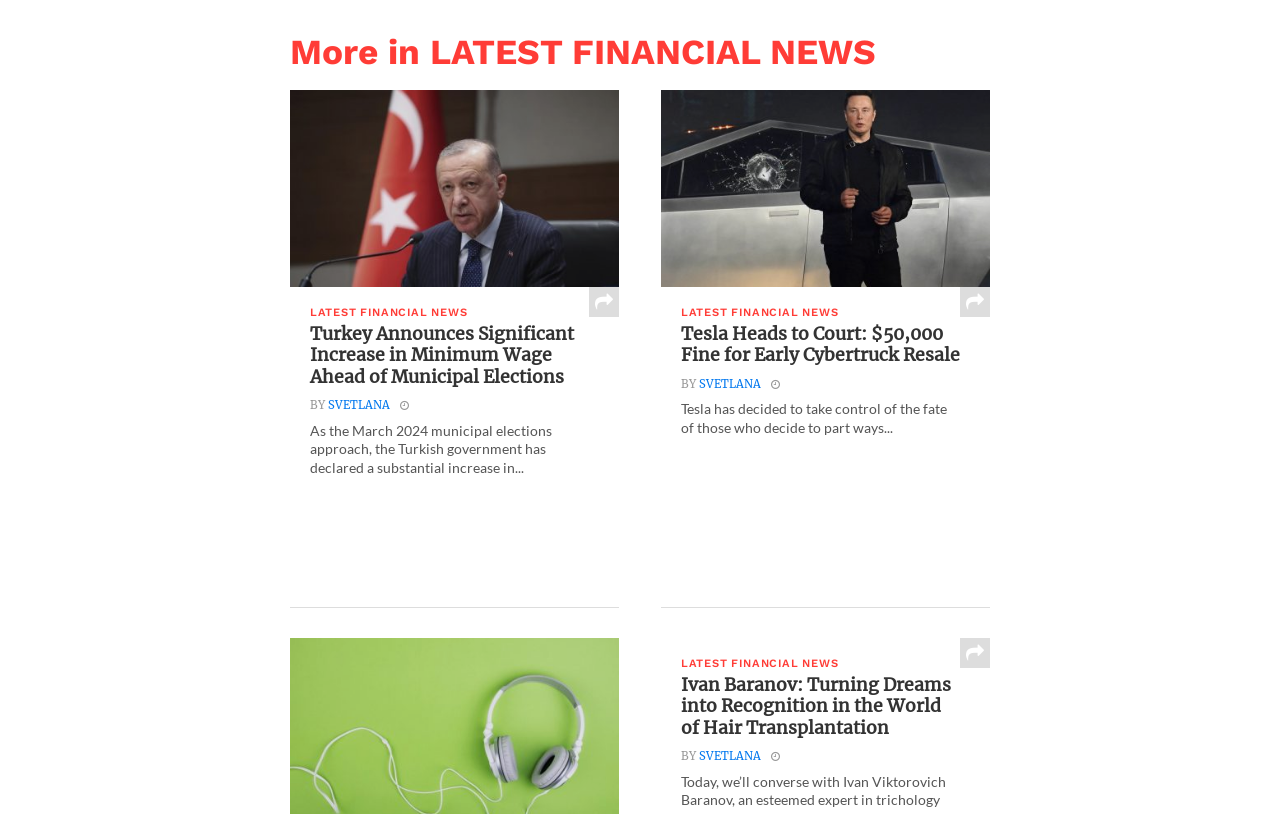Reply to the question below using a single word or brief phrase:
What is the topic of the news article with the image?

LATEST FINANCIAL NEWS